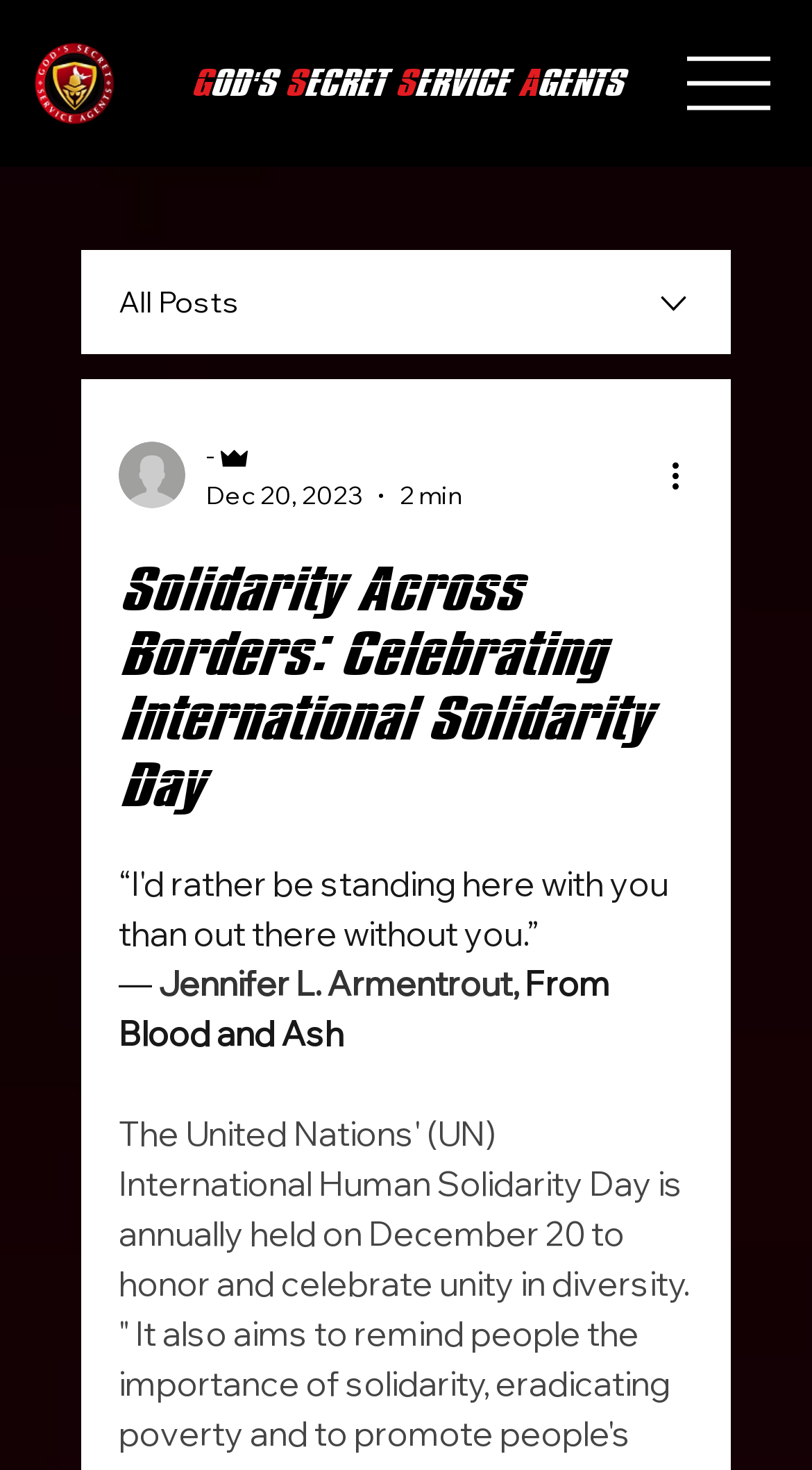Give a comprehensive overview of the webpage, including key elements.

The webpage appears to be a blog post or article page. At the top, there is a link on the left side, followed by a heading "GOD'S SECRET SERVICE AGENTS" that takes up most of the width. Below this heading, there is a button to open site navigation on the right side, accompanied by an image with the same description.

On the left side, there is a section with a static text "All Posts" and an image above it. Next to this section, there is a combobox with a dropdown menu that contains links to the writer's picture, the admin's profile, and other information such as the date and time the post was made.

The main content of the page is a heading that reads "Solidarity Across Borders: Celebrating International Solidarity Day", which spans most of the width. Below this heading, there is a quote from Jennifer L. Armentrout's book "From Blood and Ash", which is attributed to the author. The quote is preceded by an em dash.

There are a total of 5 images on the page, including the one accompanying the "Open Site Navigation" button, the writer's picture, the admin's profile picture, and two other images with no descriptions. There are also 5 links on the page, including the one at the top, the link to the writer's picture, the link to the admin's profile, the link to the book "From Blood and Ash", and the "More actions" button.